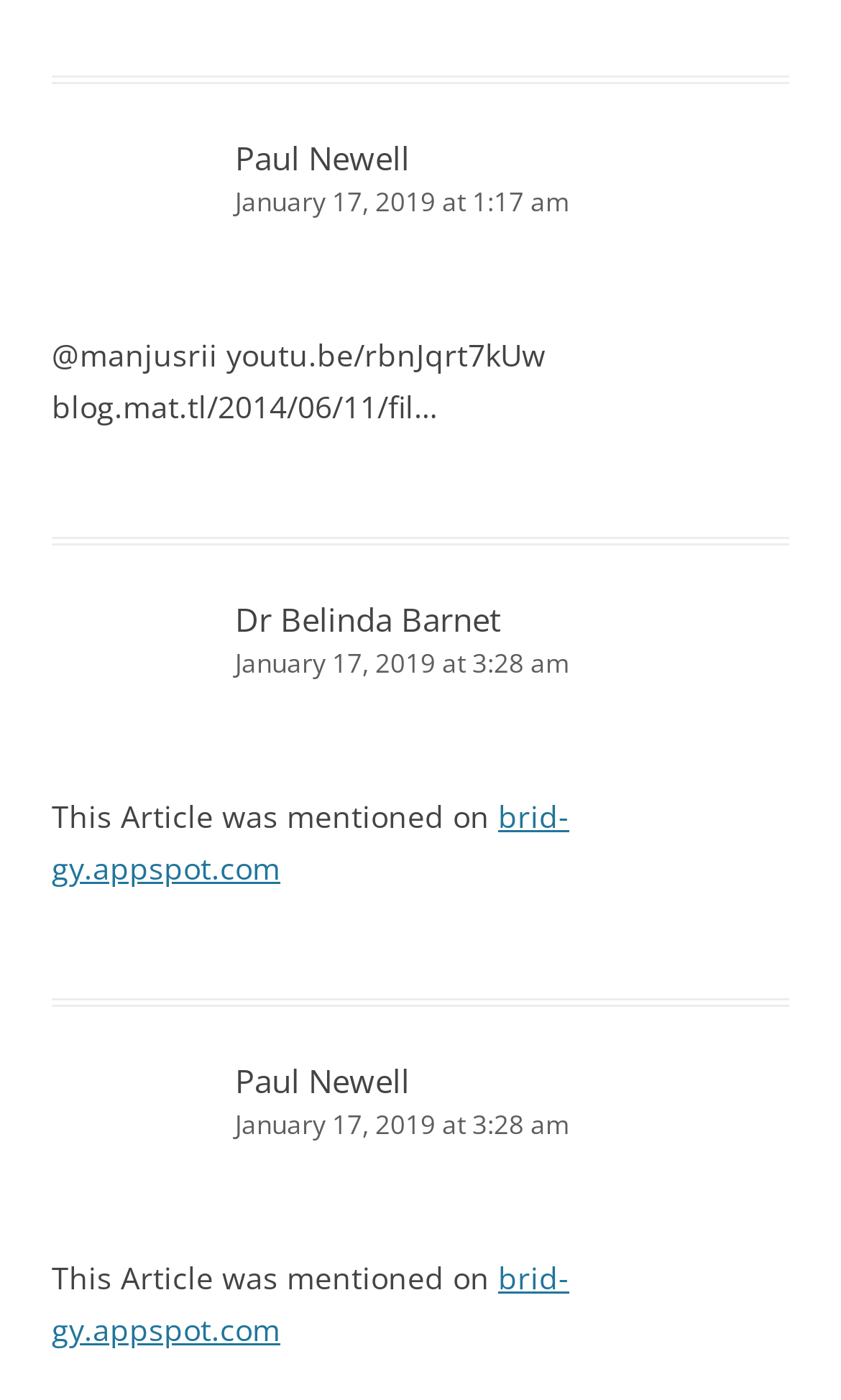Please examine the image and provide a detailed answer to the question: Who wrote the first article?

The first article has a header with a link to 'Paul Newell' and a timestamp 'January 17, 2019 at 1:17 am', indicating that Paul Newell is the author of the article.